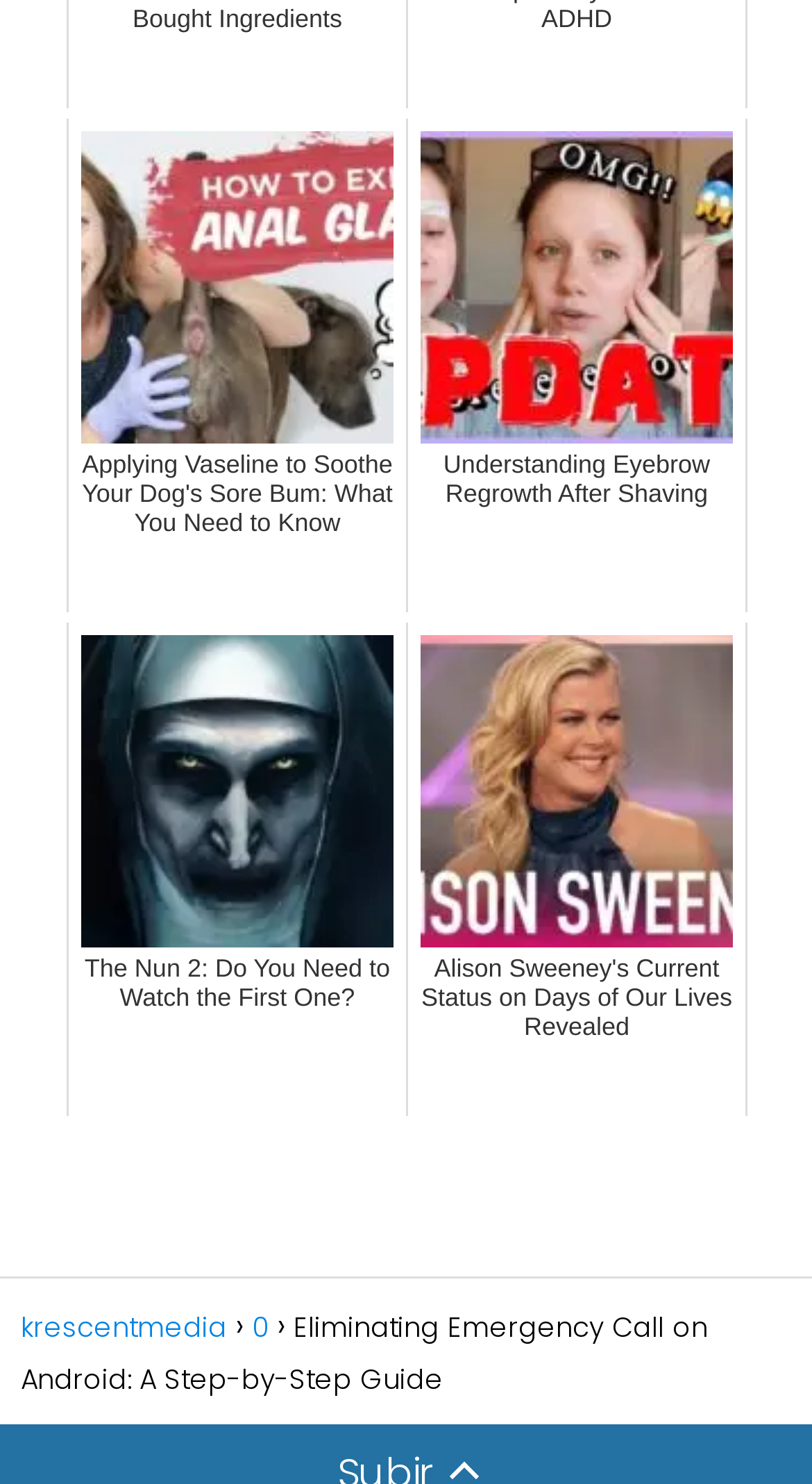Provide the bounding box coordinates for the UI element that is described by this text: "Understanding Eyebrow Regrowth After Shaving". The coordinates should be in the form of four float numbers between 0 and 1: [left, top, right, bottom].

[0.5, 0.08, 0.921, 0.412]